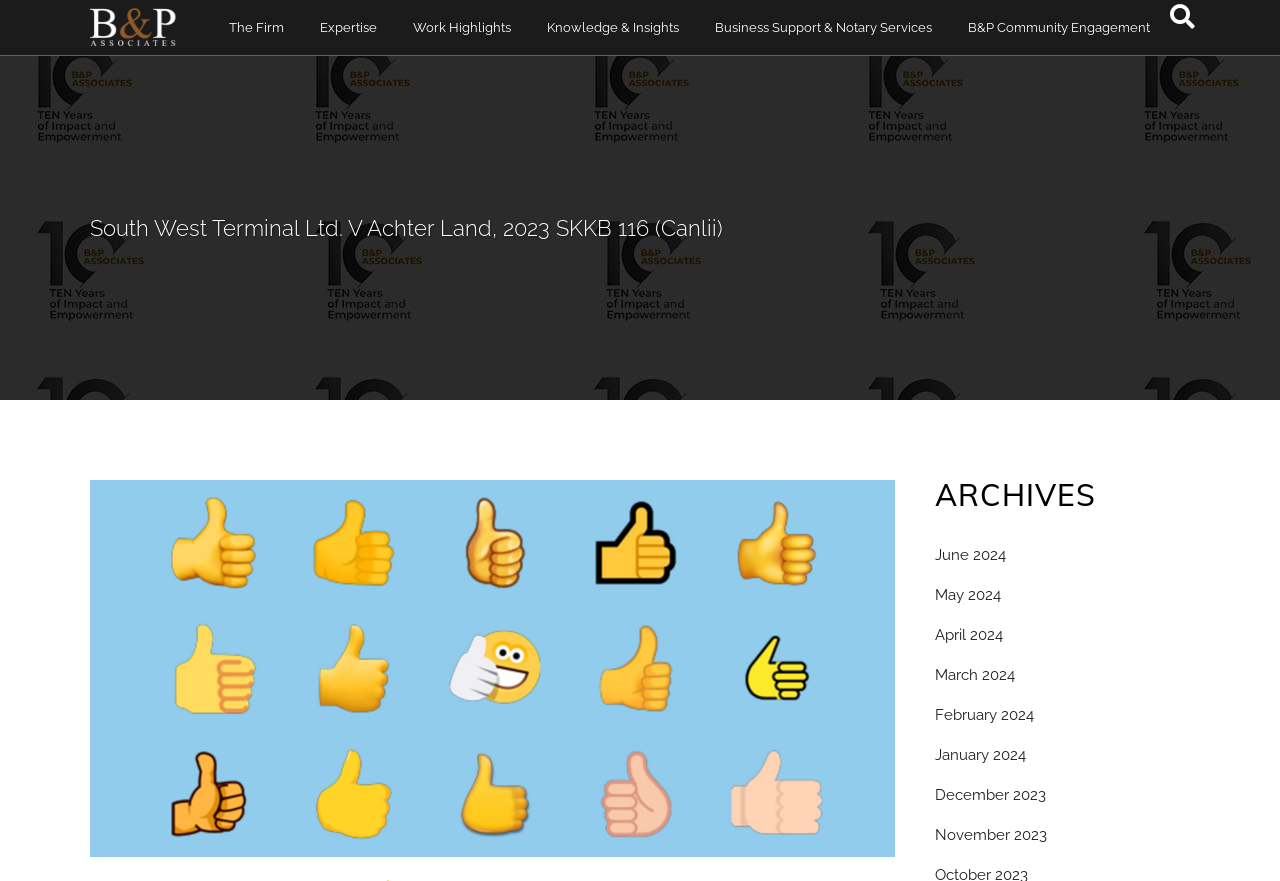Please provide the main heading of the webpage content.

South West Terminal Ltd. V Achter Land, 2023 SKKB 116 (Canlii)